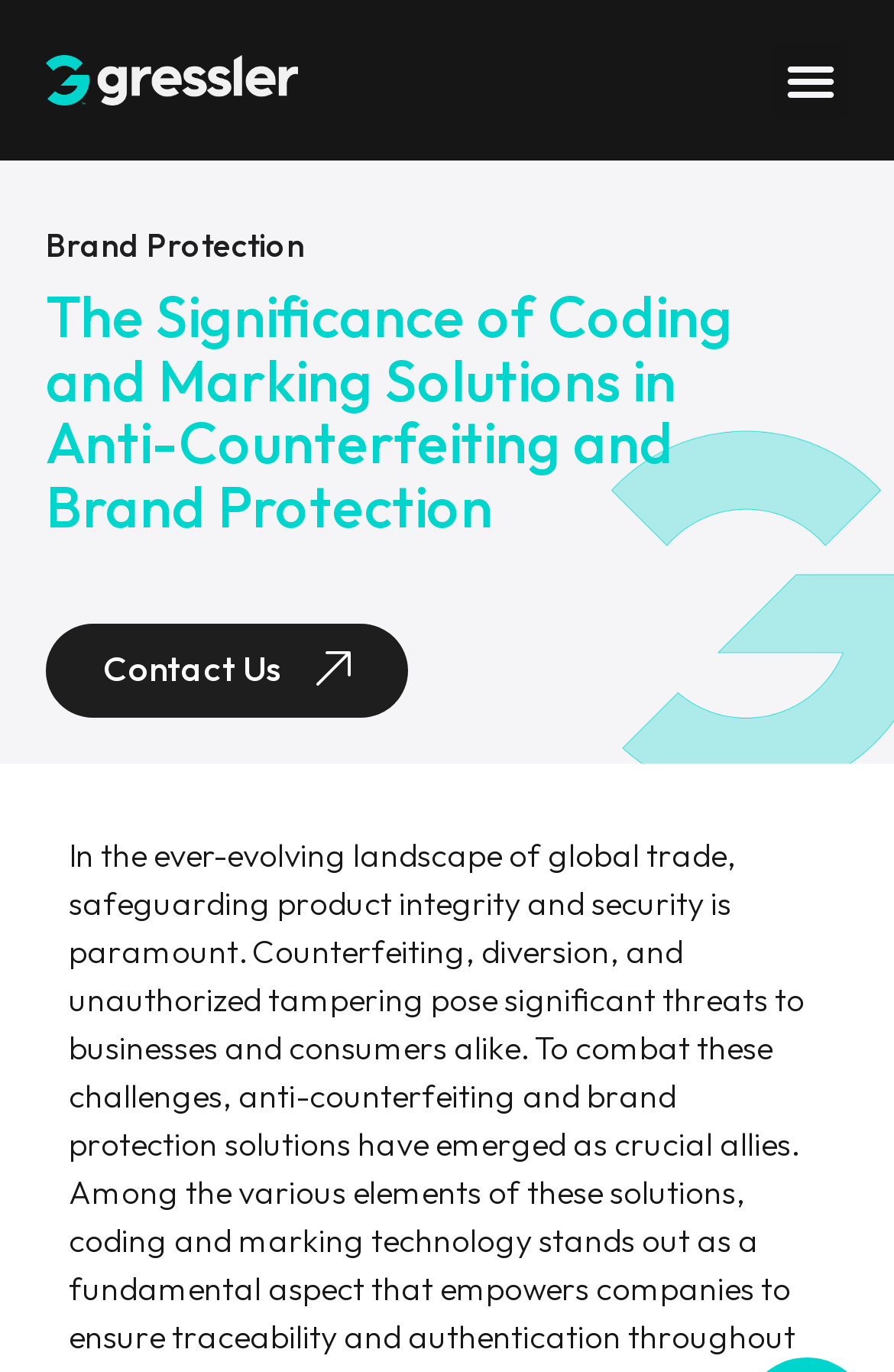Provide the bounding box coordinates of the UI element this sentence describes: "Contact Us".

[0.051, 0.455, 0.456, 0.523]